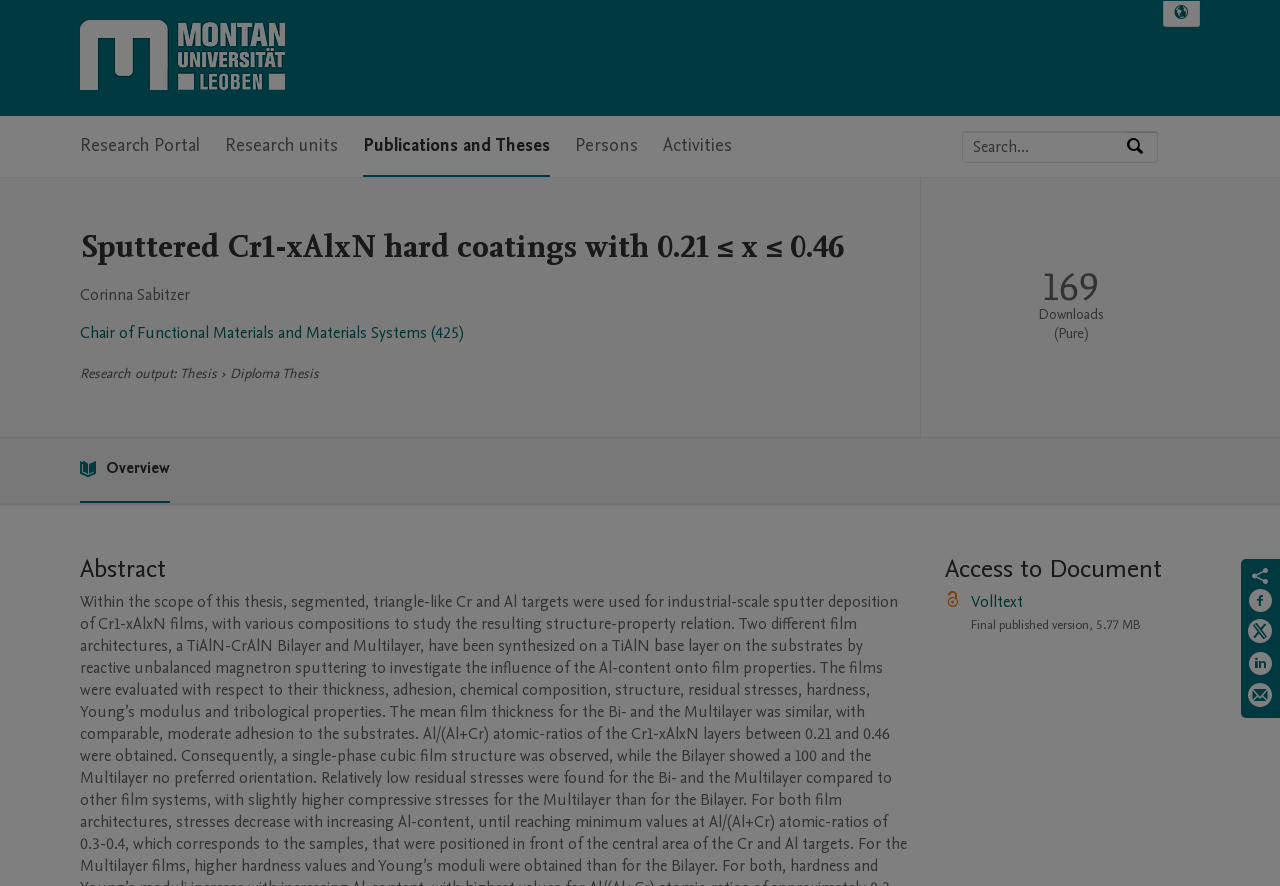What is the name of the researcher?
Using the image, answer in one word or phrase.

Corinna Sabitzer